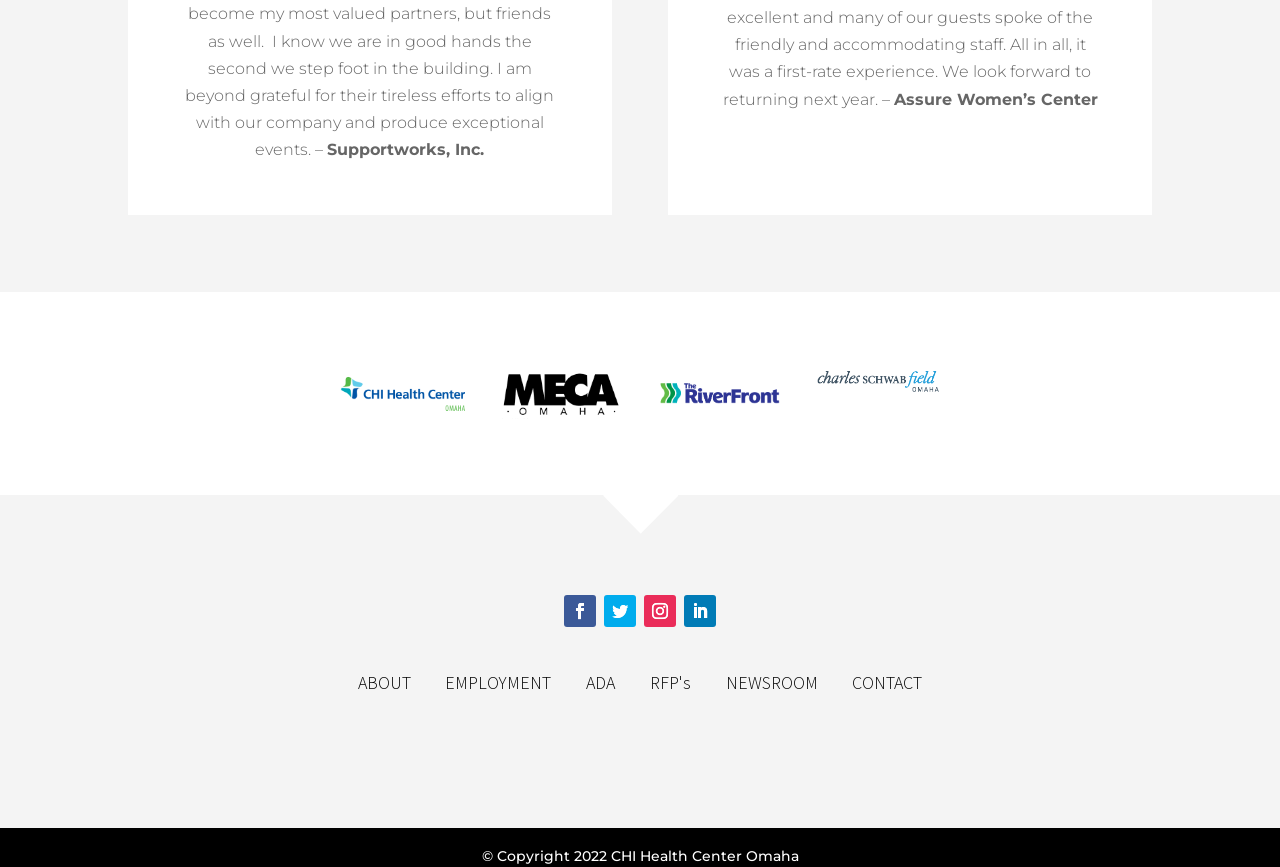Please identify the bounding box coordinates of the clickable area that will allow you to execute the instruction: "Click on ABOUT".

[0.279, 0.774, 0.324, 0.8]